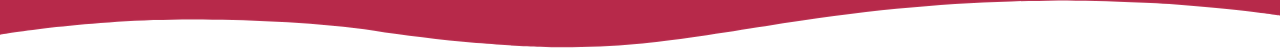Generate an elaborate caption that includes all aspects of the image.

The image features a sweeping, stylized wave graphic in a rich maroon color. This design element adds a dynamic and visually appealing touch to the webpage, aligning with the overall theme of the site, which focuses on collaboration and effectiveness in teamwork. The wave symbolizes movement and progress, resonating with the message that emphasizes helping individuals and teams work together harmoniously. It serves as a backdrop for the content that discusses various aspects of team effectiveness, leadership development, and engagement strategies offered by the organization.